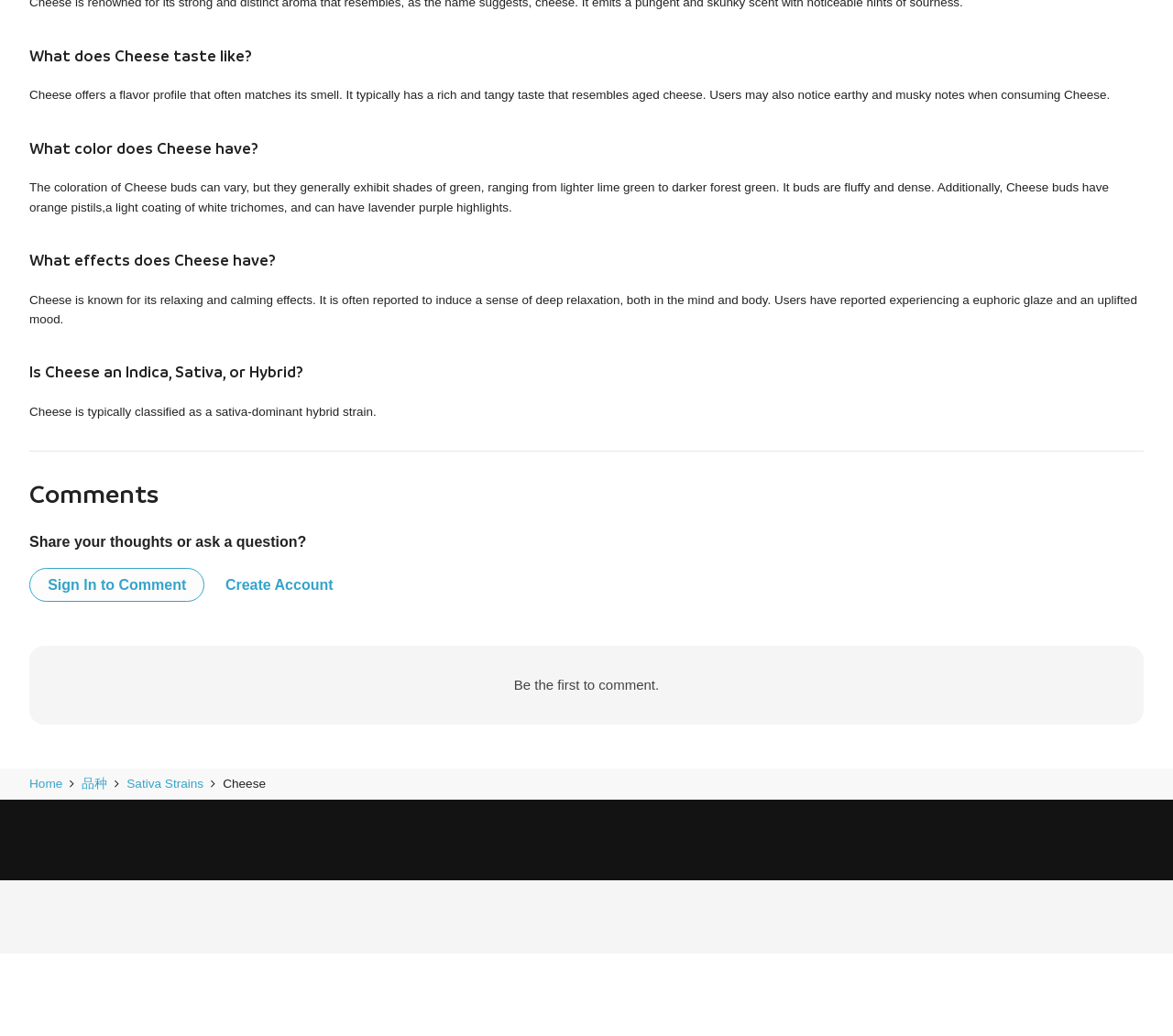Determine the bounding box coordinates (top-left x, top-left y, bottom-right x, bottom-right y) of the UI element described in the following text: Create Account

[0.192, 0.637, 0.284, 0.652]